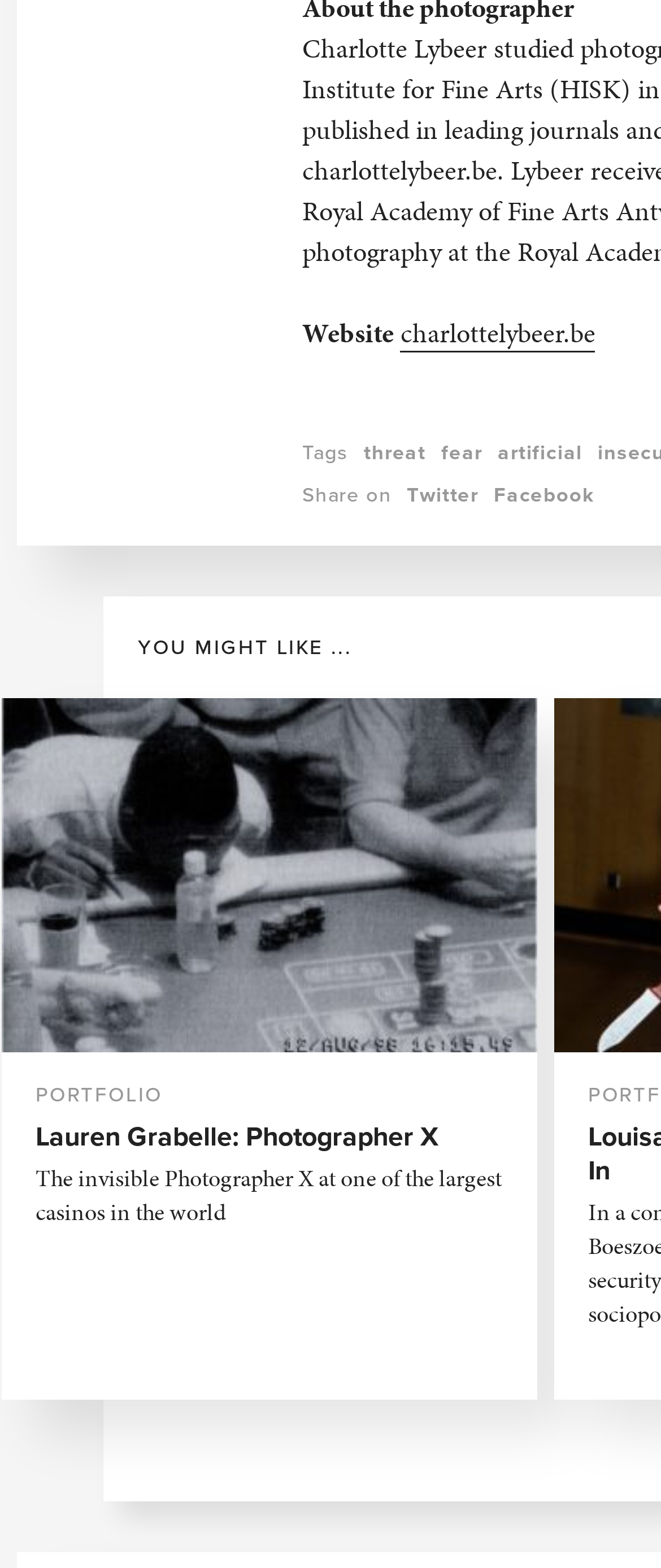Determine the coordinates of the bounding box for the clickable area needed to execute this instruction: "share on Twitter".

[0.616, 0.305, 0.724, 0.327]